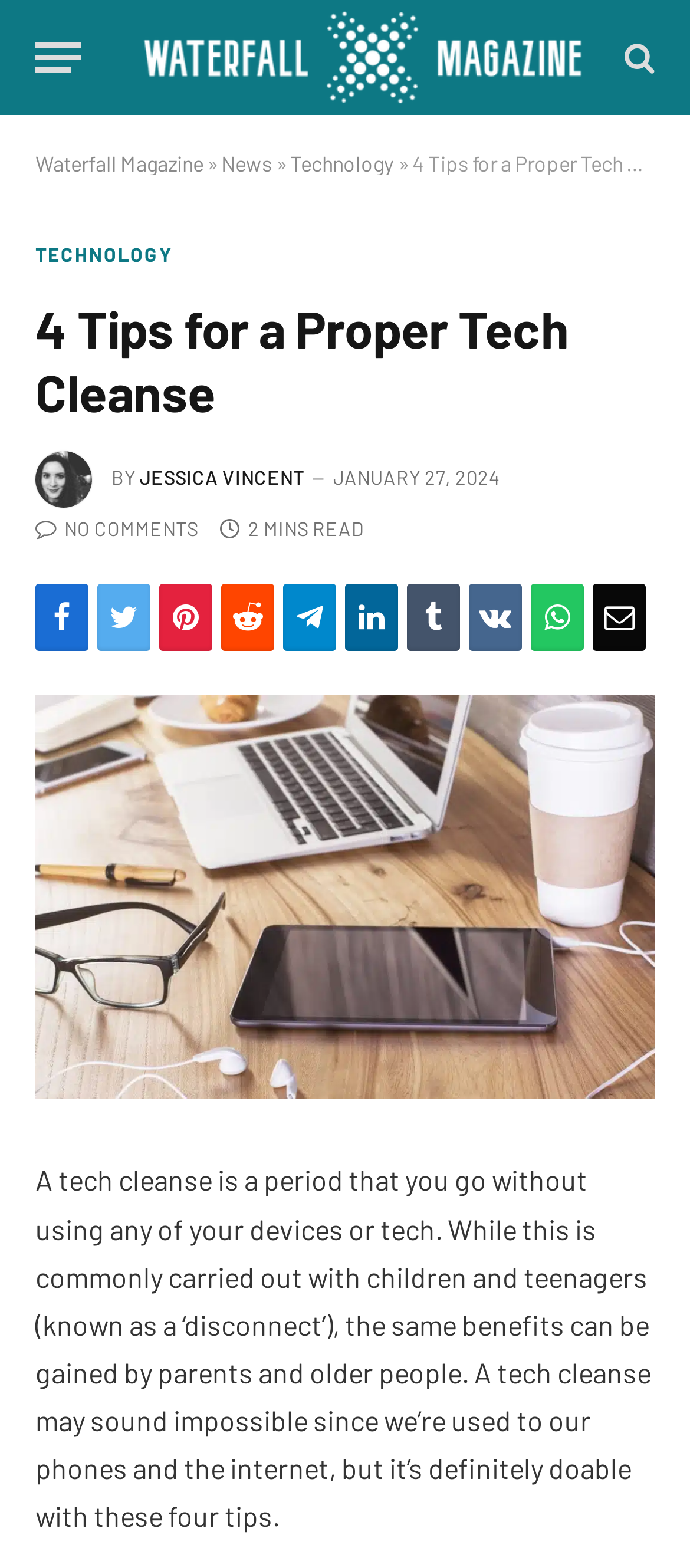Locate the UI element described as follows: "Jessica Vincent". Return the bounding box coordinates as four float numbers between 0 and 1 in the order [left, top, right, bottom].

[0.203, 0.296, 0.441, 0.311]